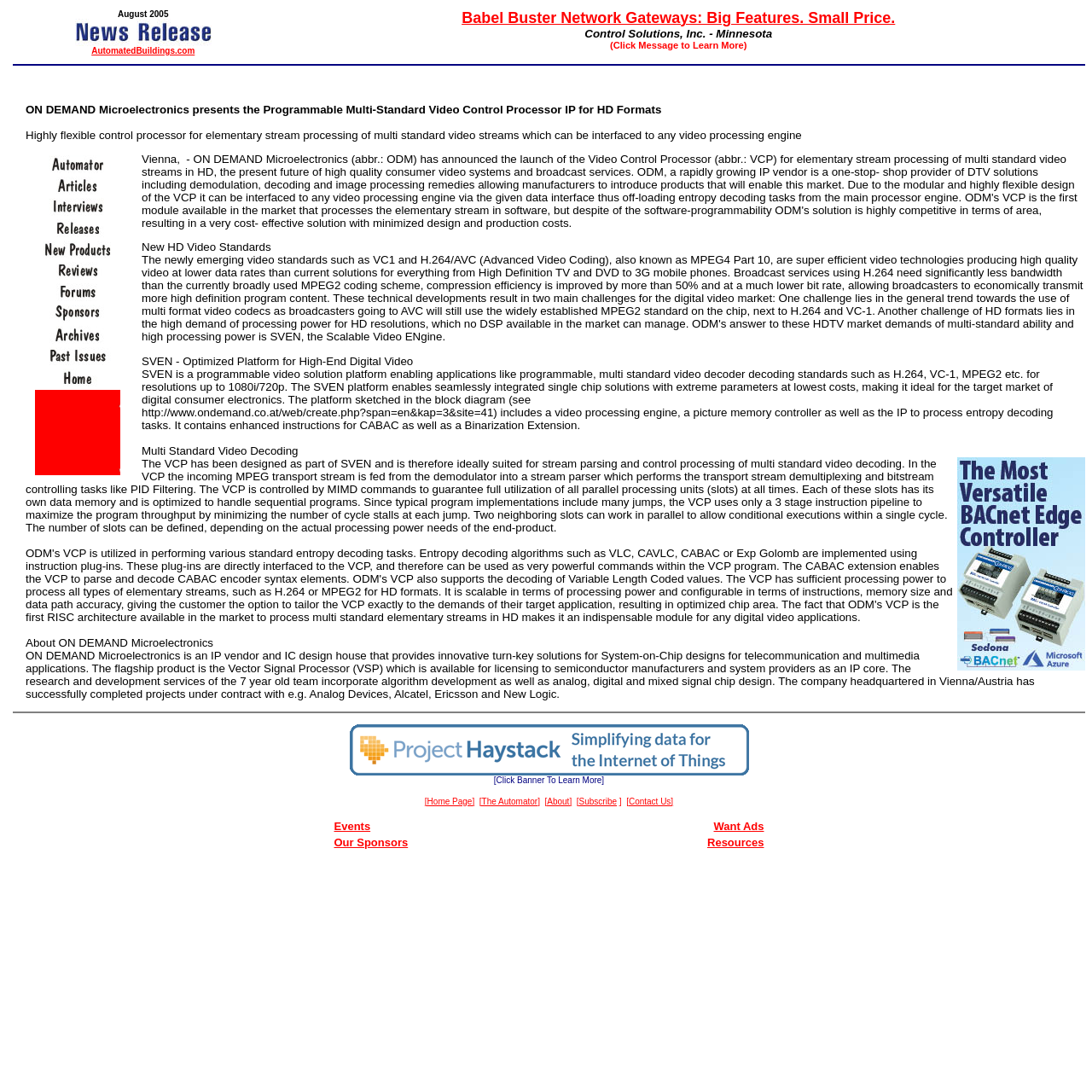Predict the bounding box of the UI element based on the description: "aria-label="Advertisement" name="aswift_0" title="Advertisement"". The coordinates should be four float numbers between 0 and 1, formatted as [left, top, right, bottom].

[0.32, 0.797, 0.686, 0.844]